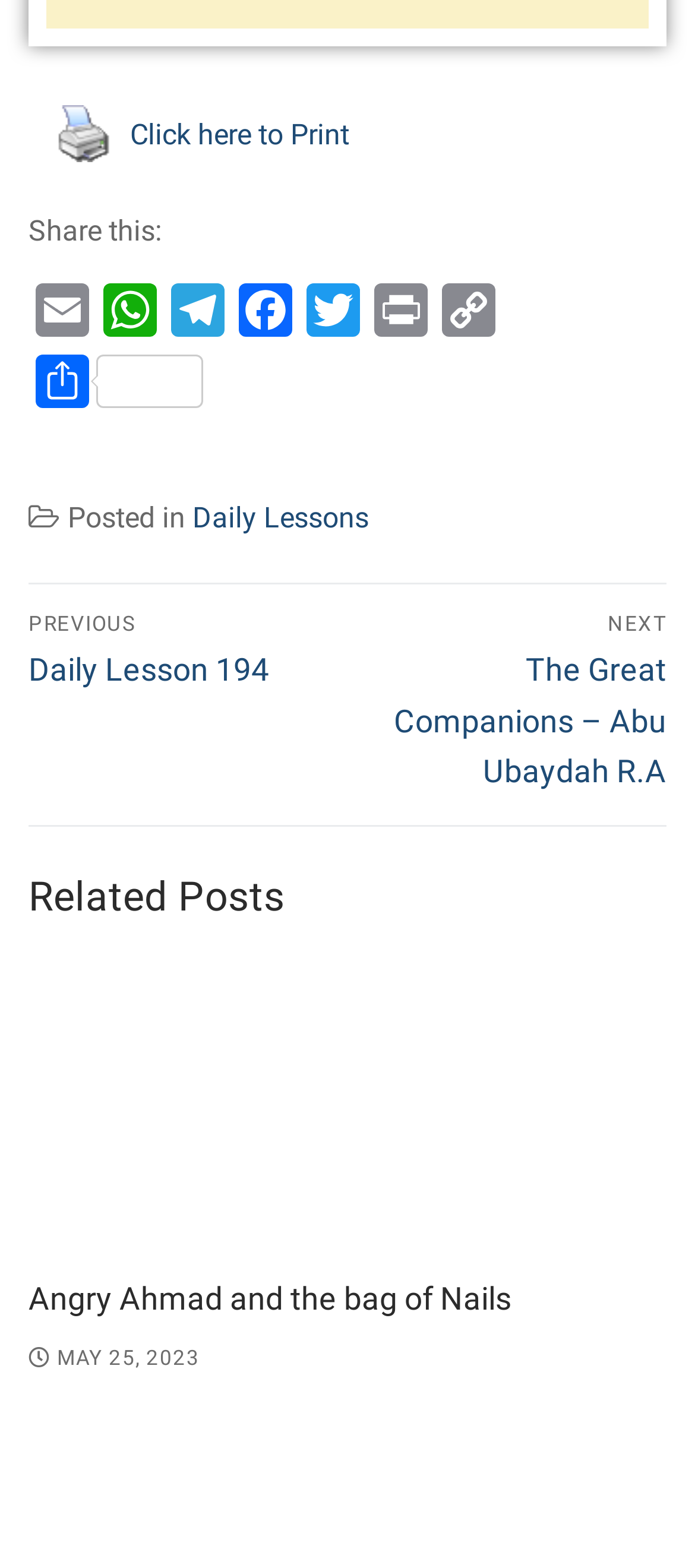Identify the bounding box coordinates for the element you need to click to achieve the following task: "explore Gadsden, AL". The coordinates must be four float values ranging from 0 to 1, formatted as [left, top, right, bottom].

None